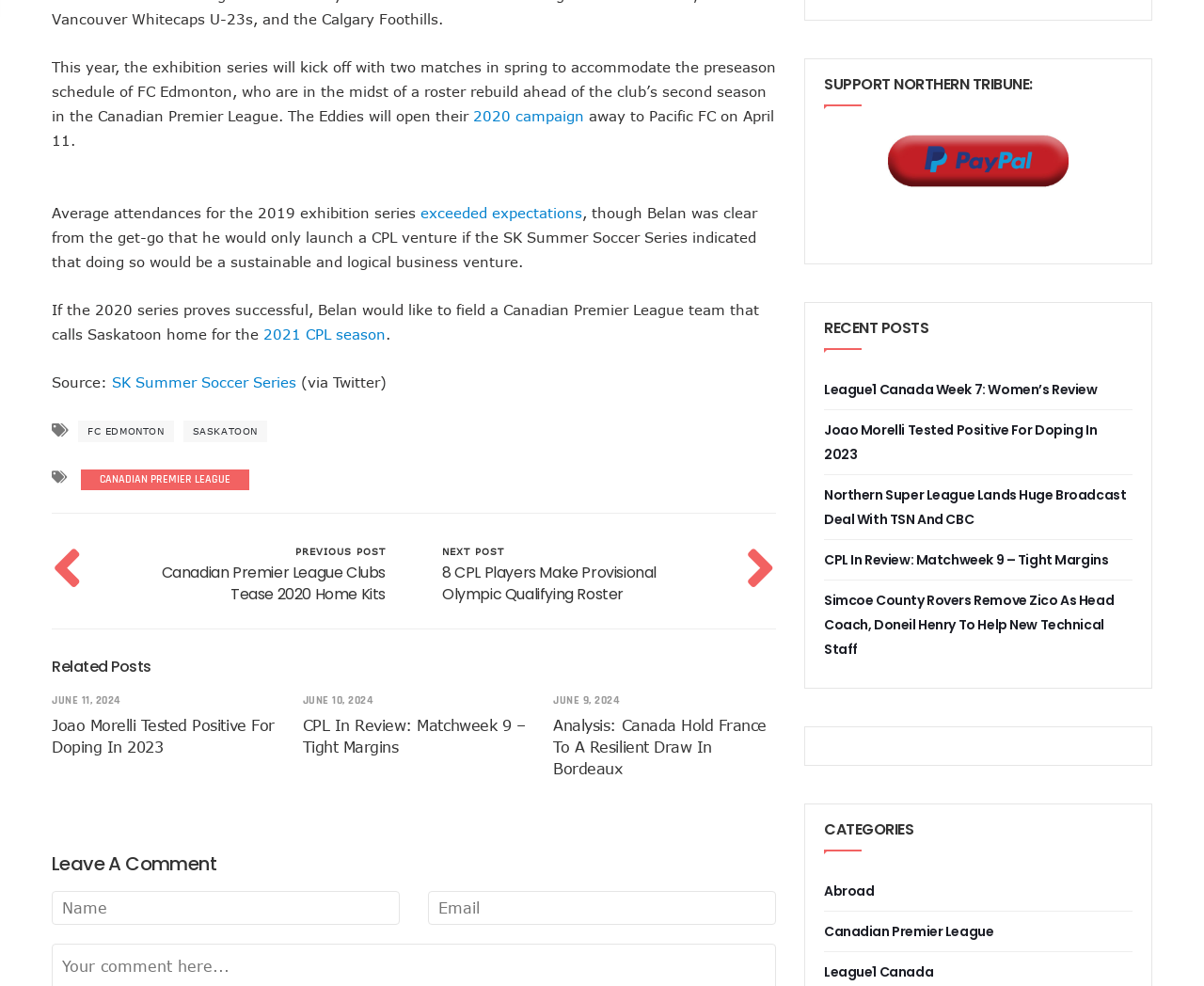Find the bounding box coordinates of the element I should click to carry out the following instruction: "Click the link to read about Saskatoon".

[0.152, 0.426, 0.222, 0.448]